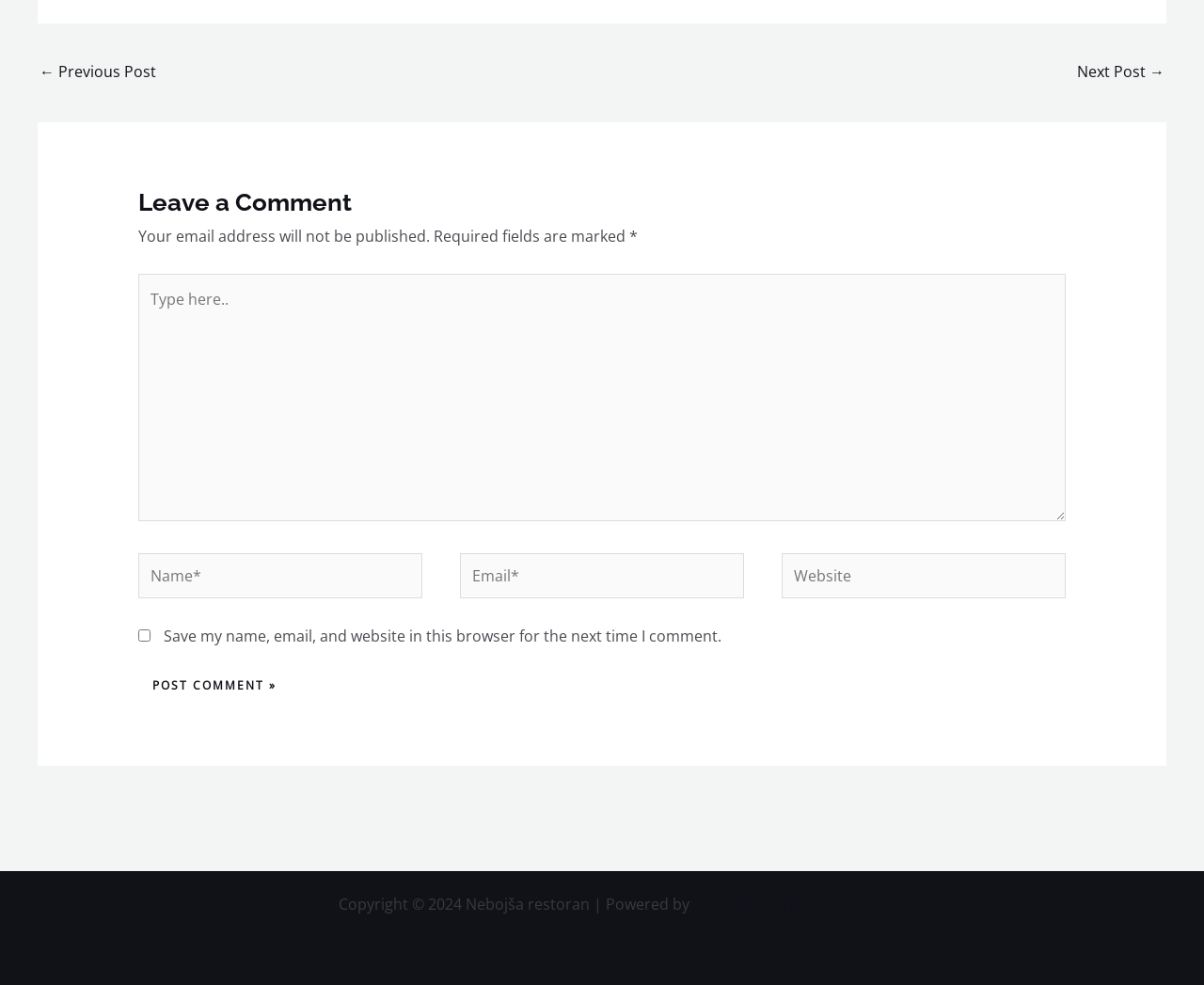Please predict the bounding box coordinates of the element's region where a click is necessary to complete the following instruction: "Visit the Astra WordPress Theme website". The coordinates should be represented by four float numbers between 0 and 1, i.e., [left, top, right, bottom].

[0.575, 0.908, 0.719, 0.929]